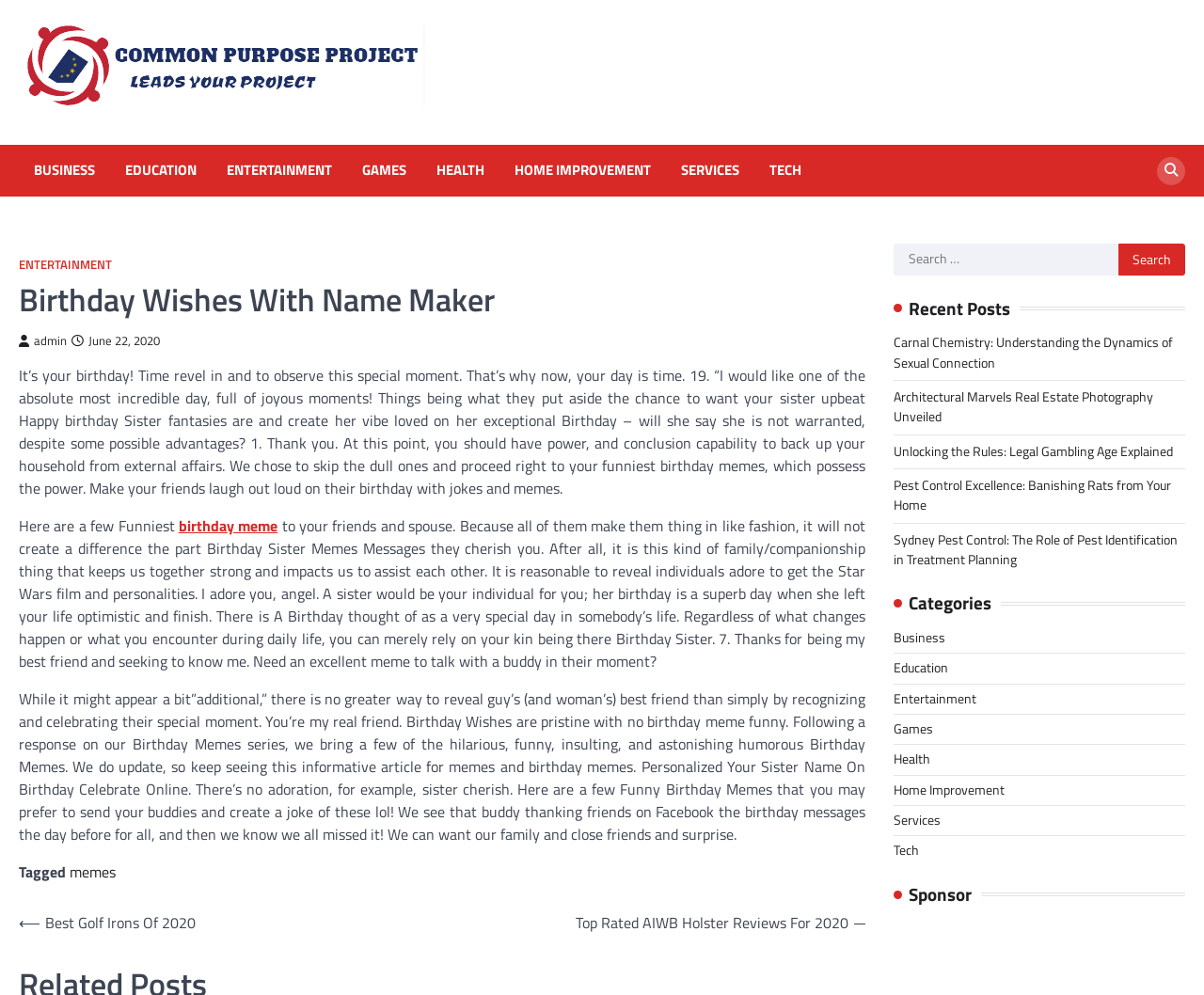Show the bounding box coordinates of the region that should be clicked to follow the instruction: "Go to the 'Categories' section."

[0.742, 0.596, 0.984, 0.617]